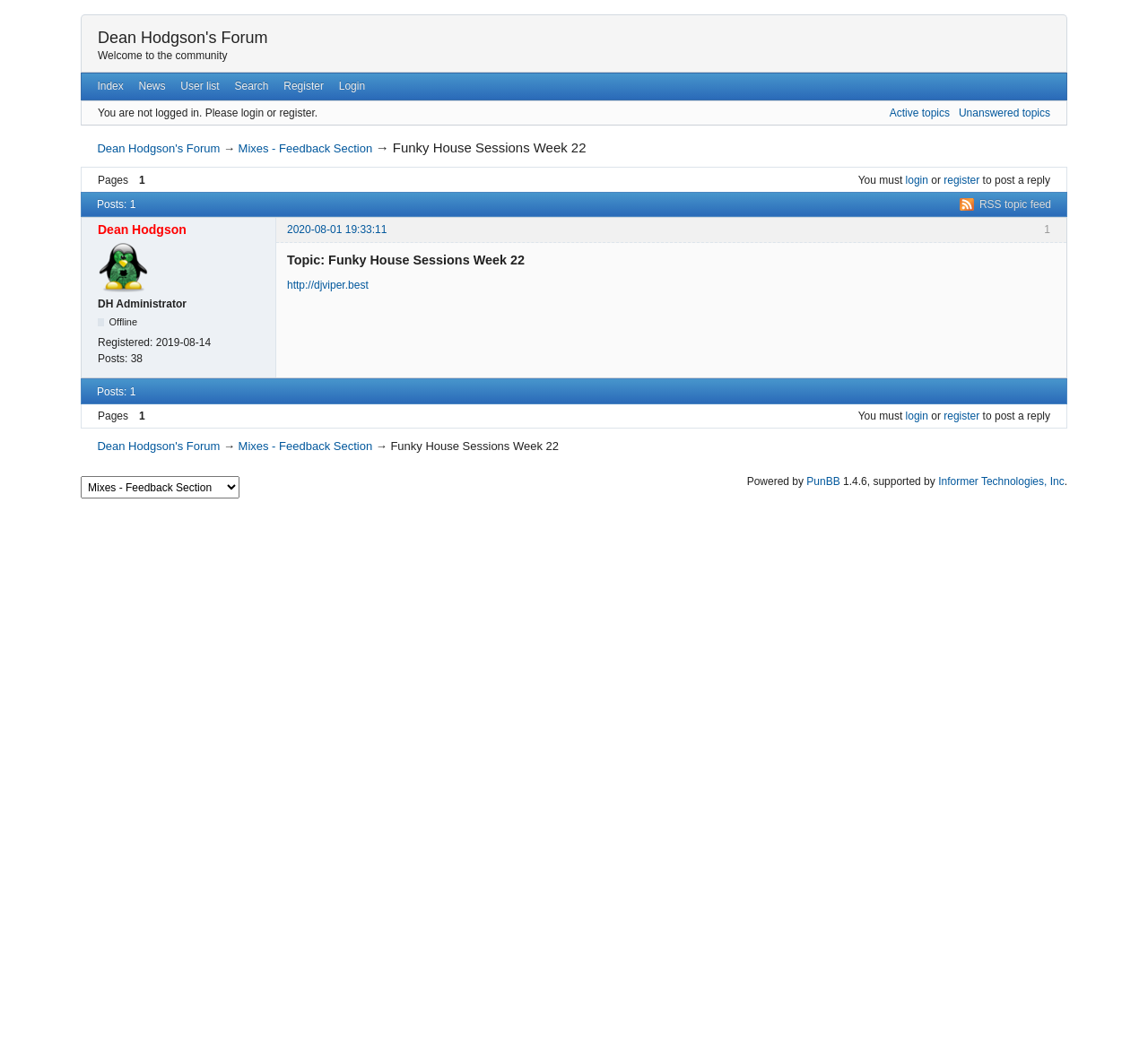Based on the provided description, "RSS topic feed", find the bounding box of the corresponding UI element in the screenshot.

[0.836, 0.191, 0.916, 0.203]